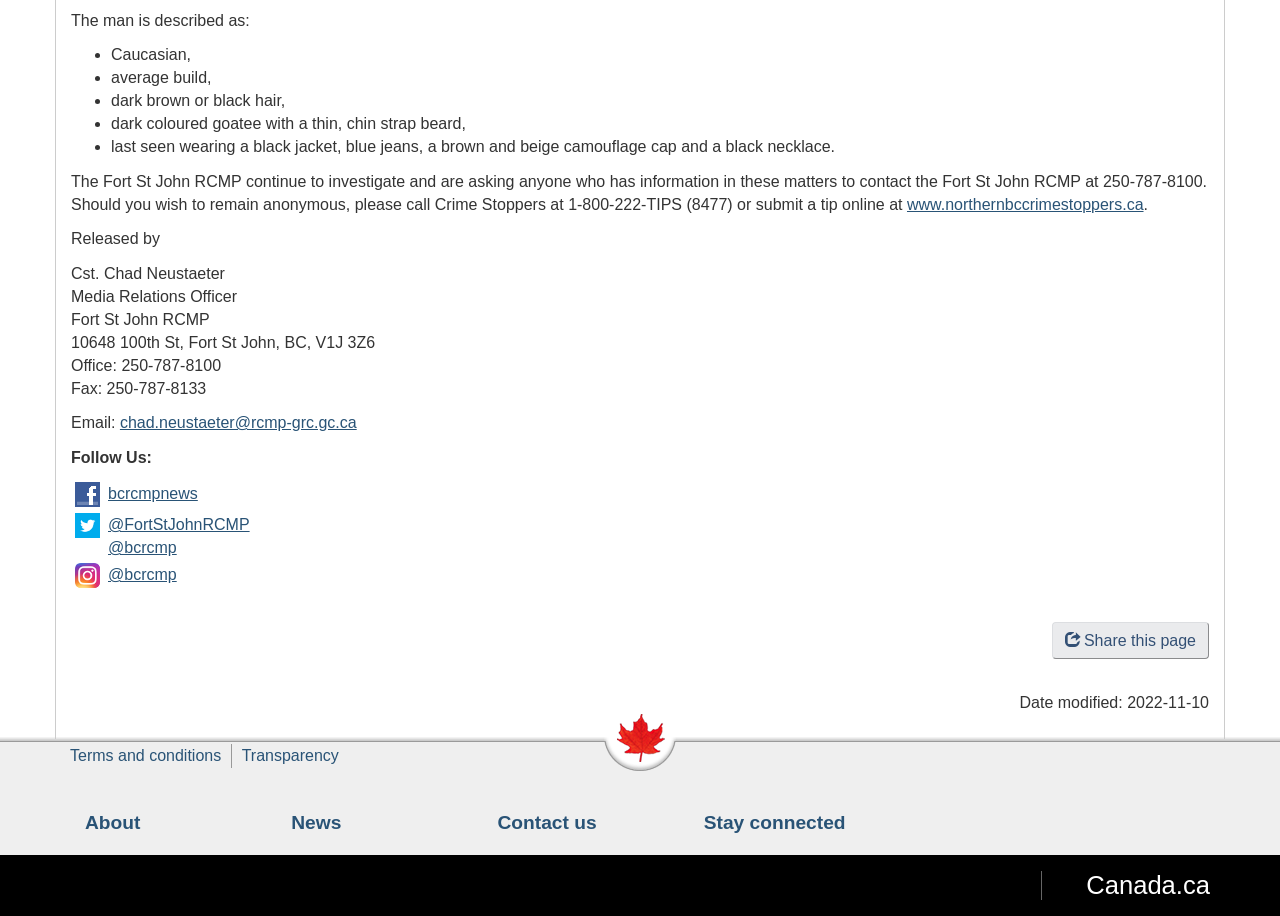Show the bounding box coordinates of the region that should be clicked to follow the instruction: "Get materials list for Woven Felt Tote."

None